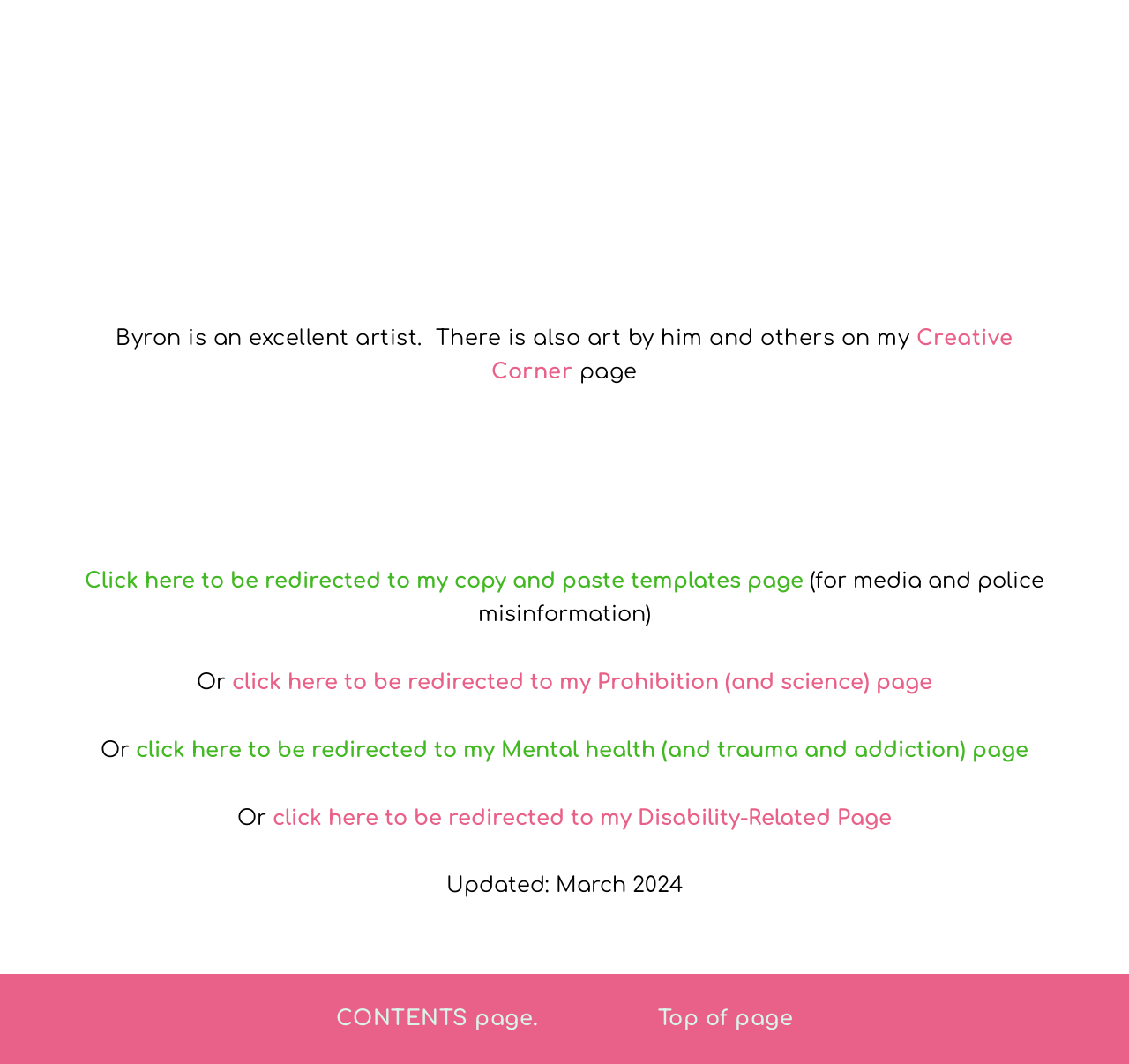What is the name of the artist mentioned?
Your answer should be a single word or phrase derived from the screenshot.

Byron